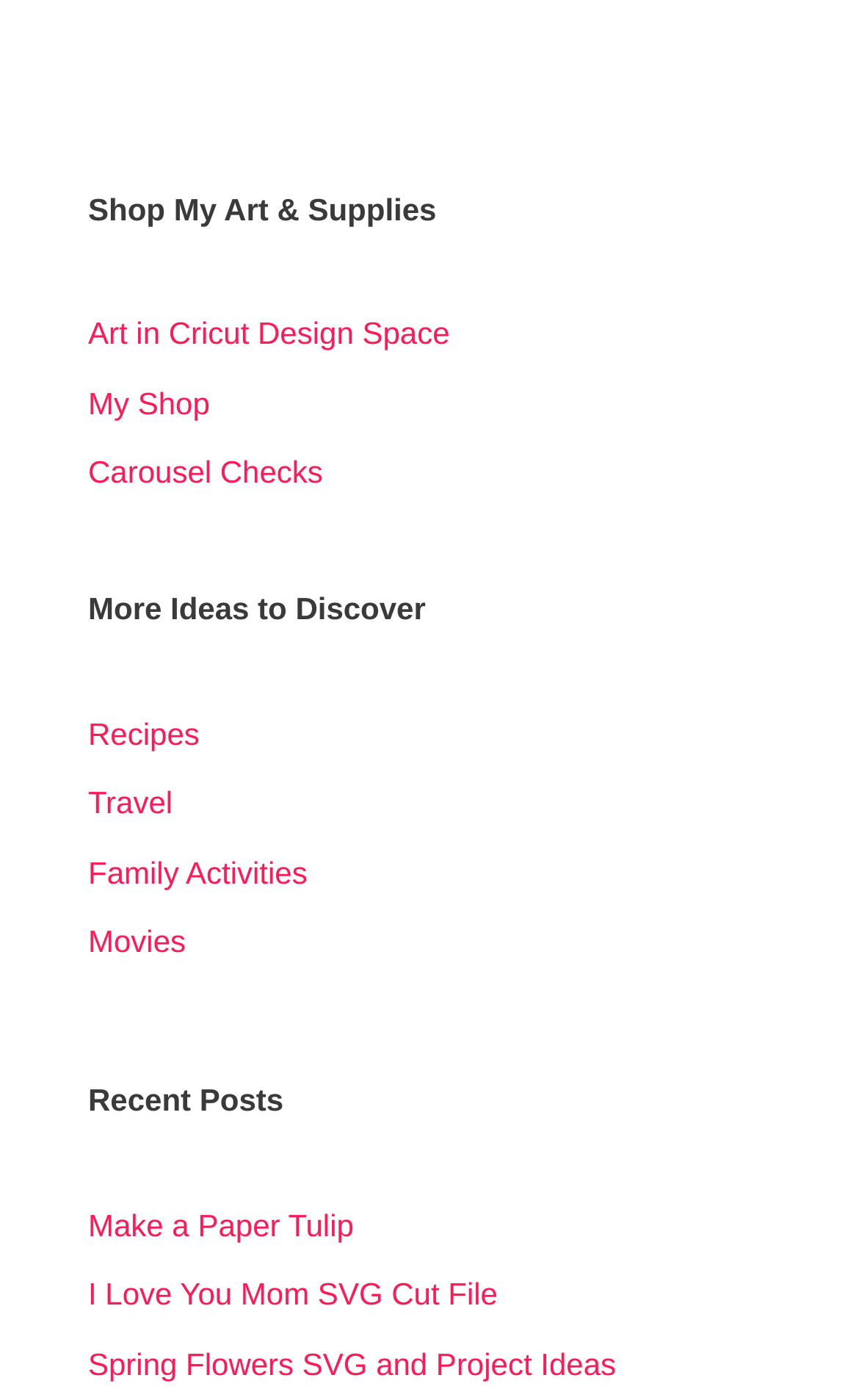What is the first link in the 'Art in Cricut Design Space' section?
Please provide a single word or phrase as your answer based on the screenshot.

Art in Cricut Design Space